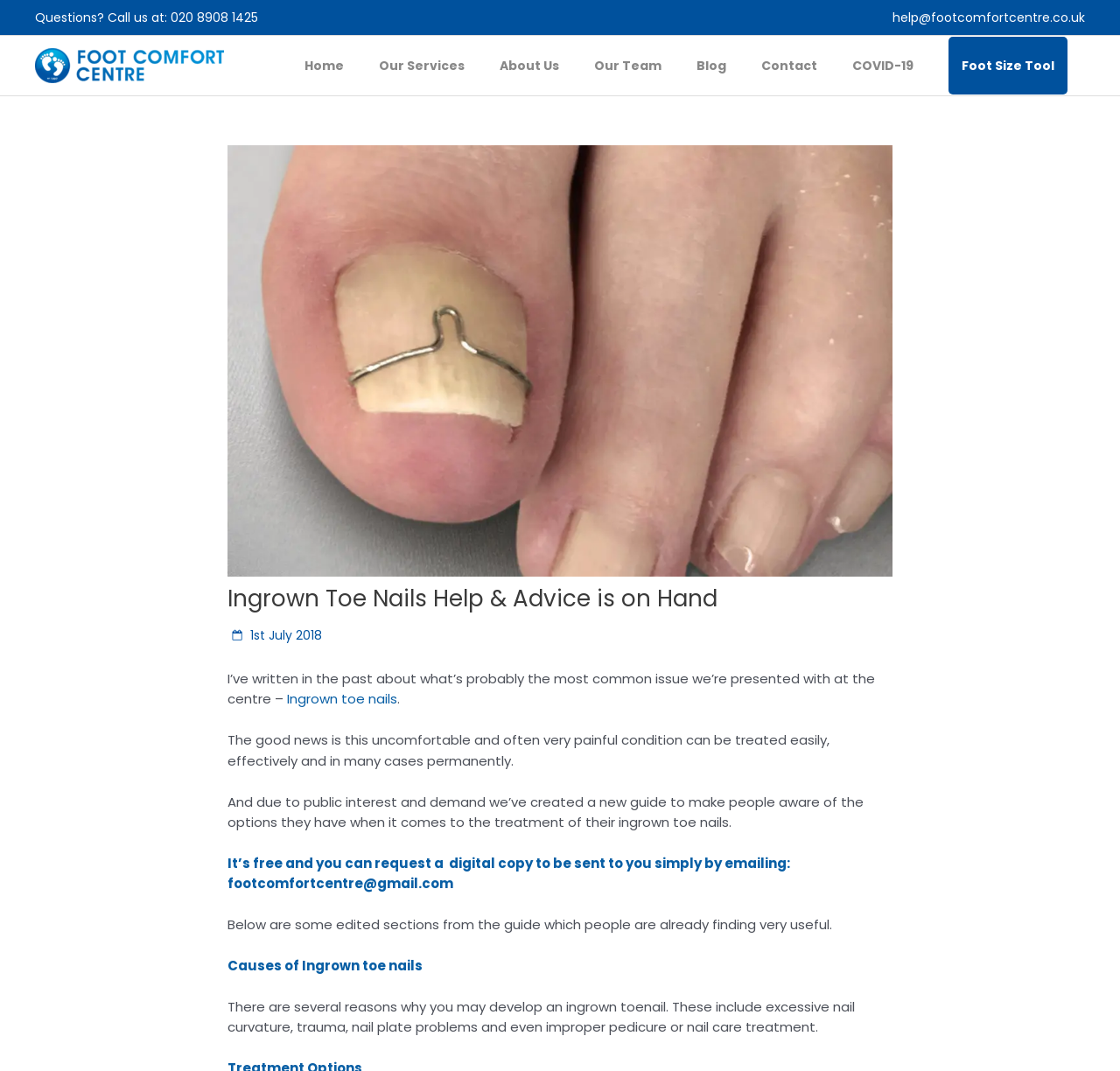Based on the element description: "Our Team", identify the bounding box coordinates for this UI element. The coordinates must be four float numbers between 0 and 1, listed as [left, top, right, bottom].

[0.515, 0.033, 0.606, 0.089]